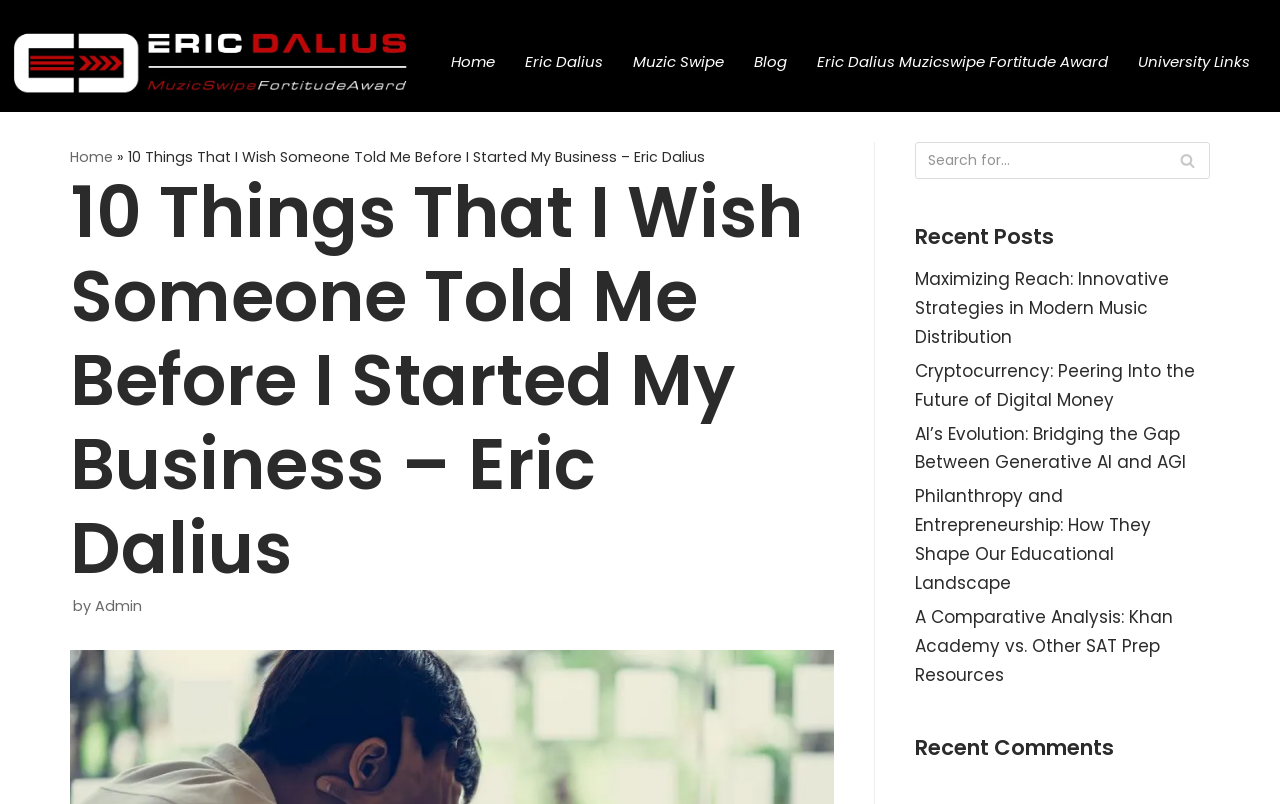Answer the question using only a single word or phrase: 
What is the logo on the top left corner?

Eric Dalius Fortitude Award Logo